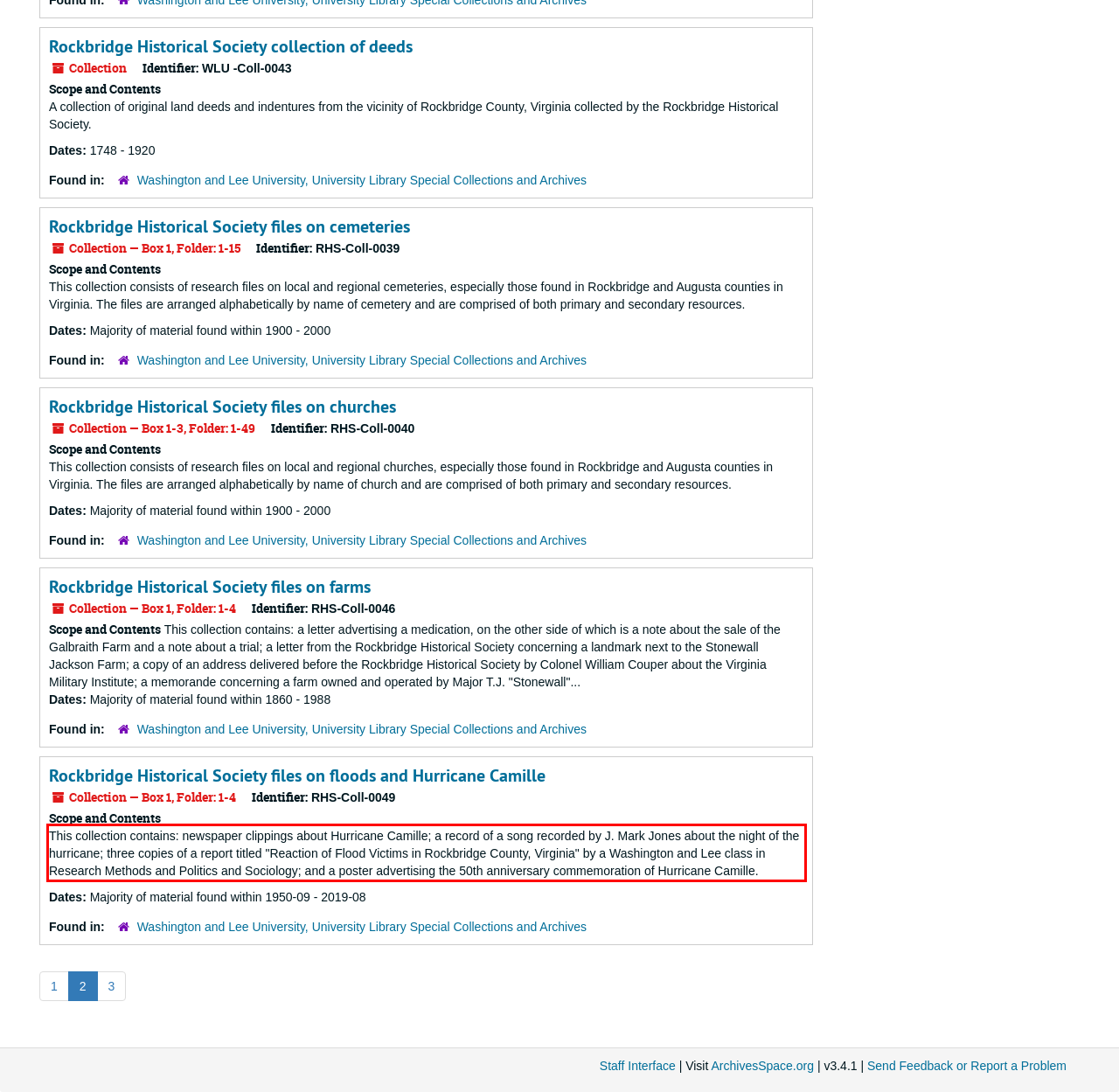Given the screenshot of the webpage, identify the red bounding box, and recognize the text content inside that red bounding box.

This collection contains: newspaper clippings about Hurricane Camille; a record of a song recorded by J. Mark Jones about the night of the hurricane; three copies of a report titled "Reaction of Flood Victims in Rockbridge County, Virginia" by a Washington and Lee class in Research Methods and Politics and Sociology; and a poster advertising the 50th anniversary commemoration of Hurricane Camille.